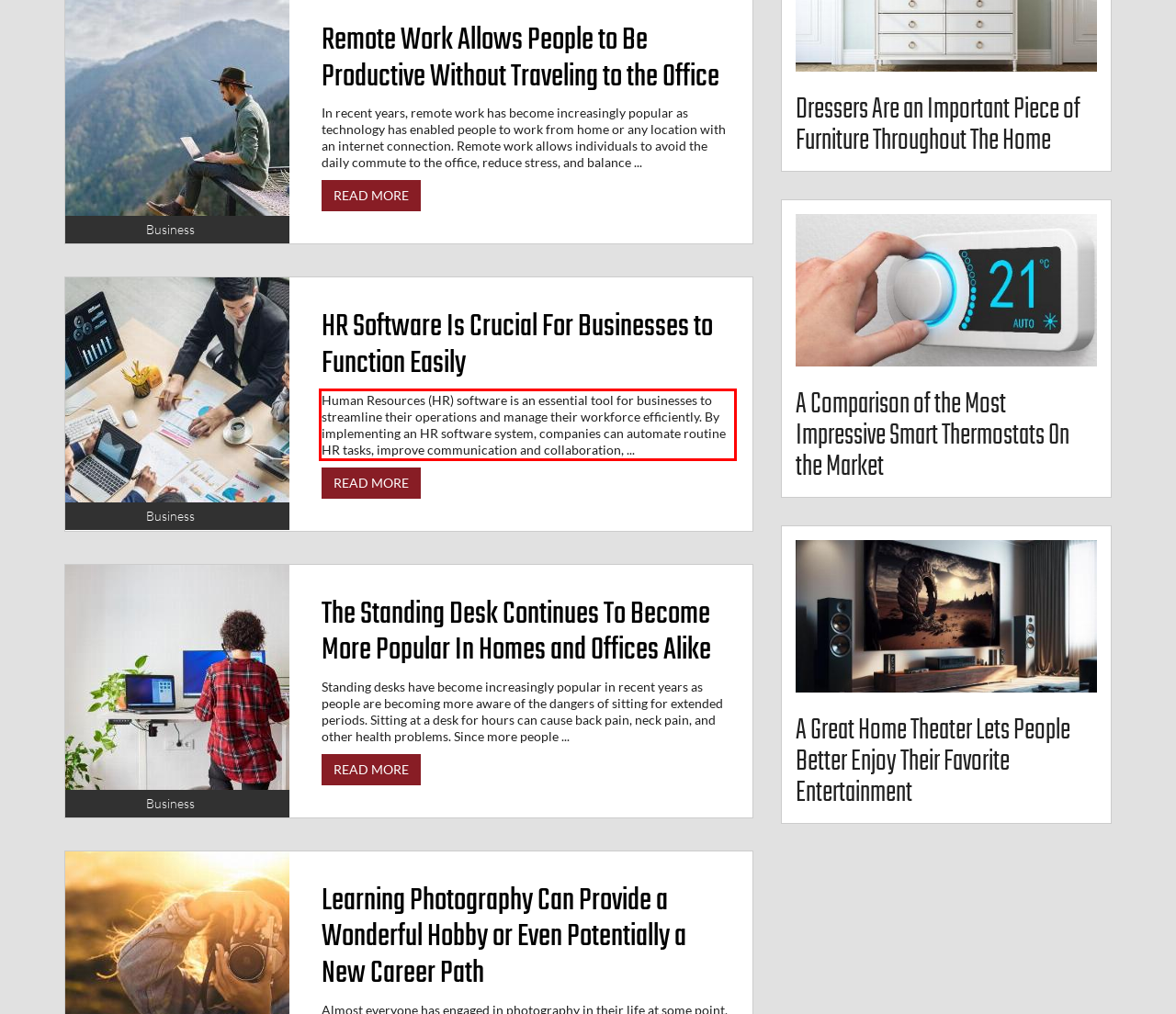Using the provided webpage screenshot, identify and read the text within the red rectangle bounding box.

Human Resources (HR) software is an essential tool for businesses to streamline their operations and manage their workforce efficiently. By implementing an HR software system, companies can automate routine HR tasks, improve communication and collaboration, ...